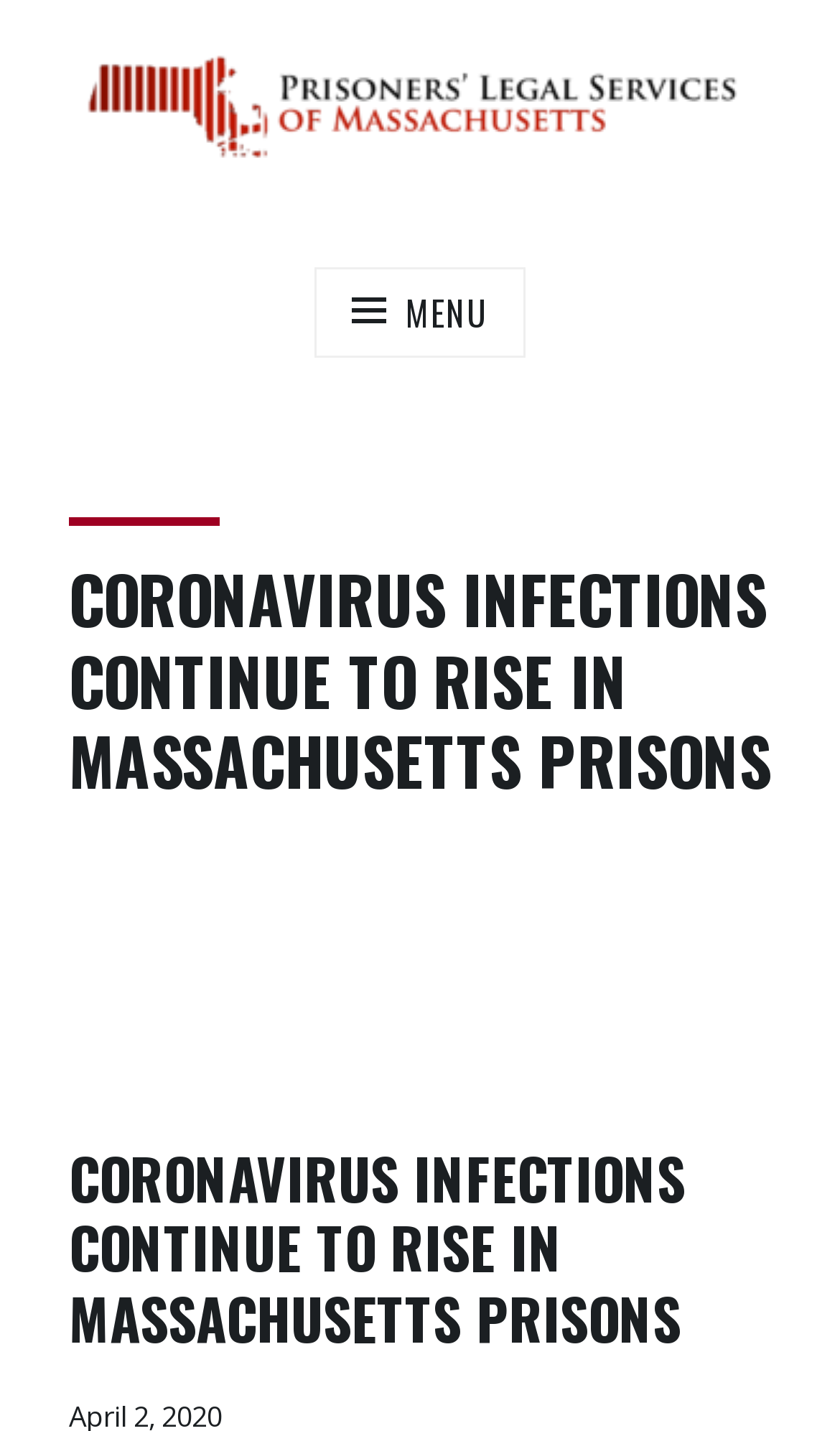What is the name of the organization mentioned in the logo?
Please answer the question with as much detail and depth as you can.

The logo is an image element with the text 'Prisoners' Legal Services of Massachusetts' which is also a link. This suggests that the organization is the one being referred to.